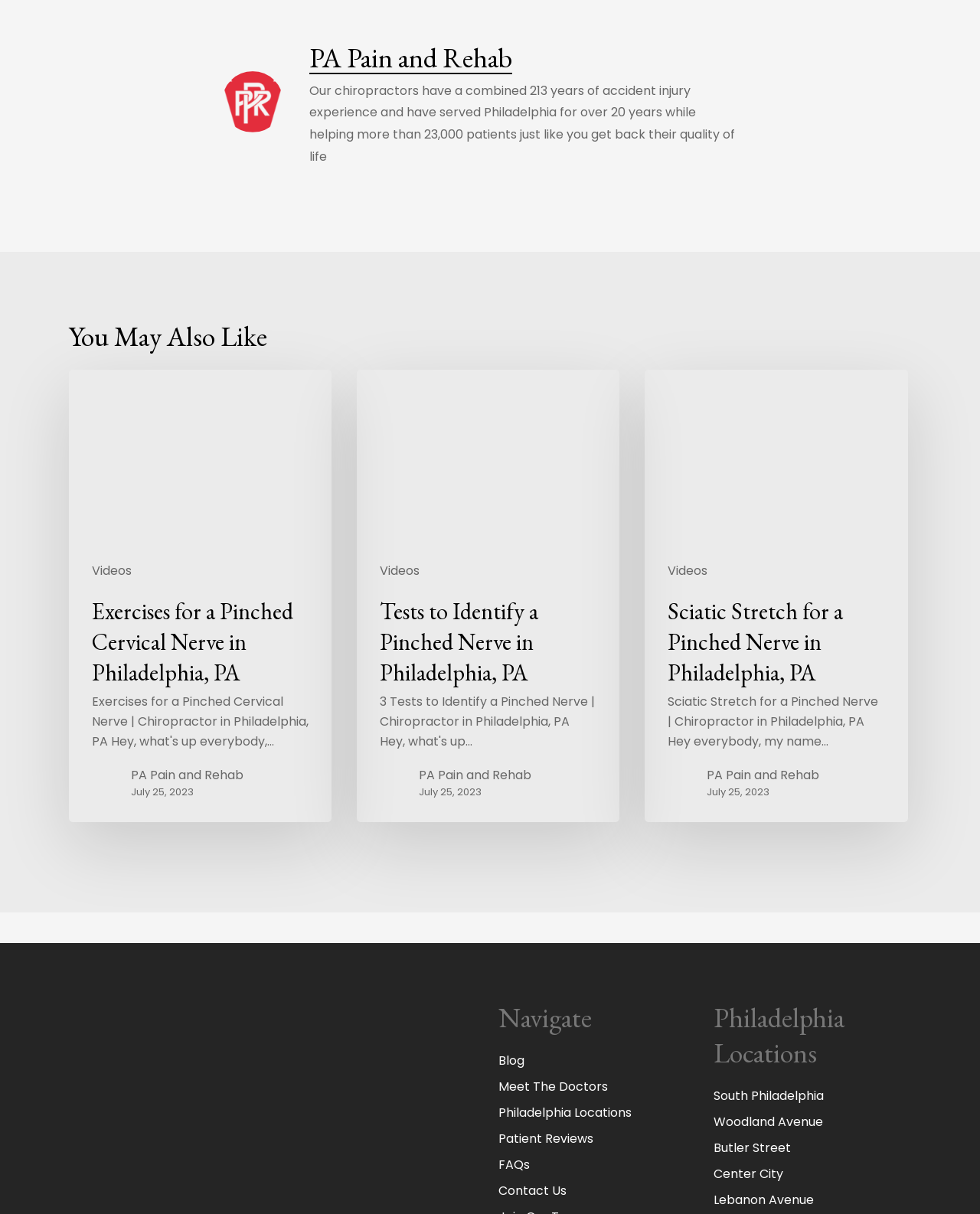How many locations are listed in Philadelphia?
Give a thorough and detailed response to the question.

The number of locations listed in Philadelphia can be found by counting the link elements under the heading element with the text 'Philadelphia Locations'. There are 5 link elements with the texts 'South Philadelphia', 'Woodland Avenue', 'Butler Street', 'Center City', and 'Lebanon Avenue'.